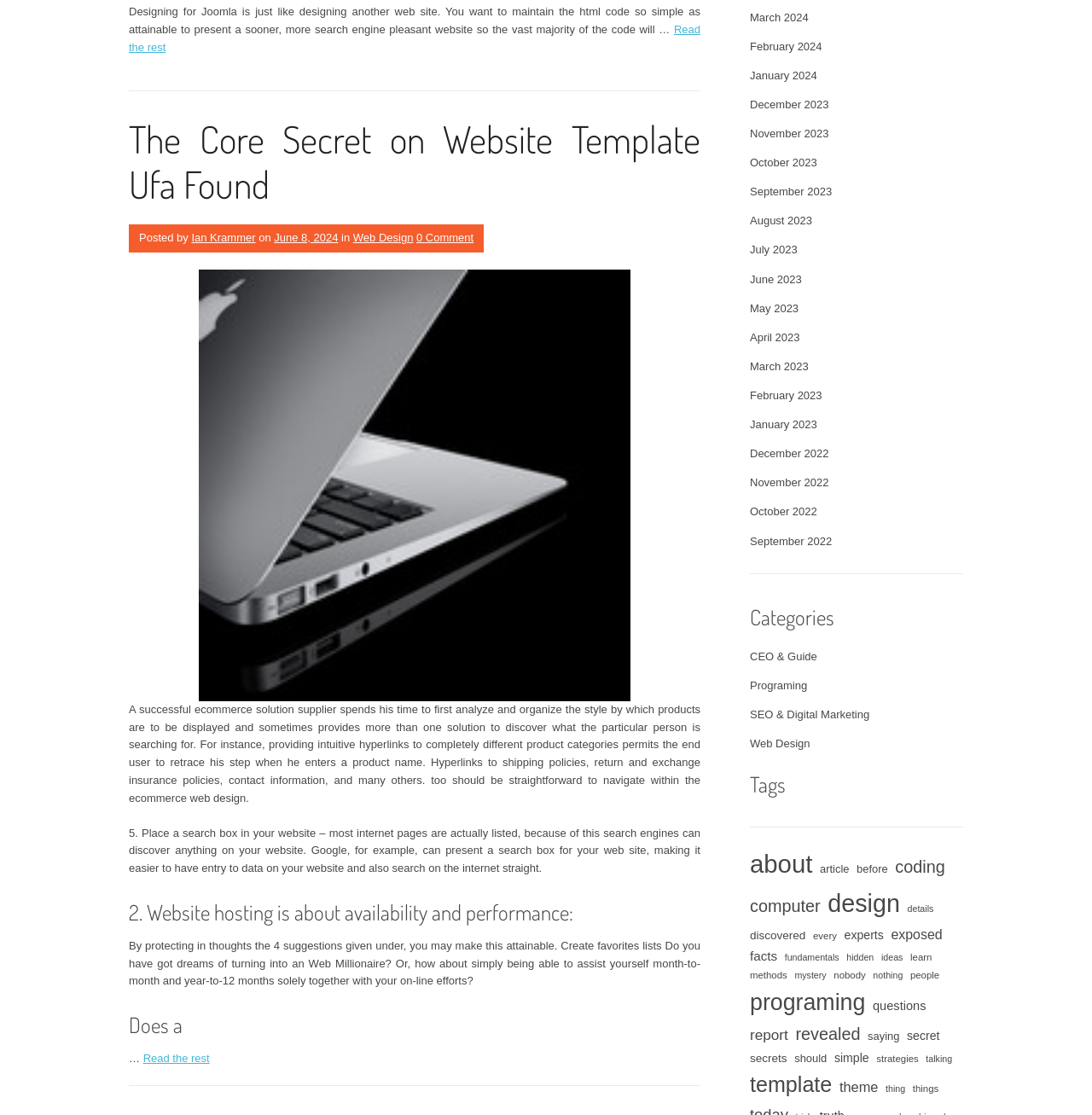Answer the question below with a single word or a brief phrase: 
What is the title of the article?

The Core Secret on Website Template Ufa Found